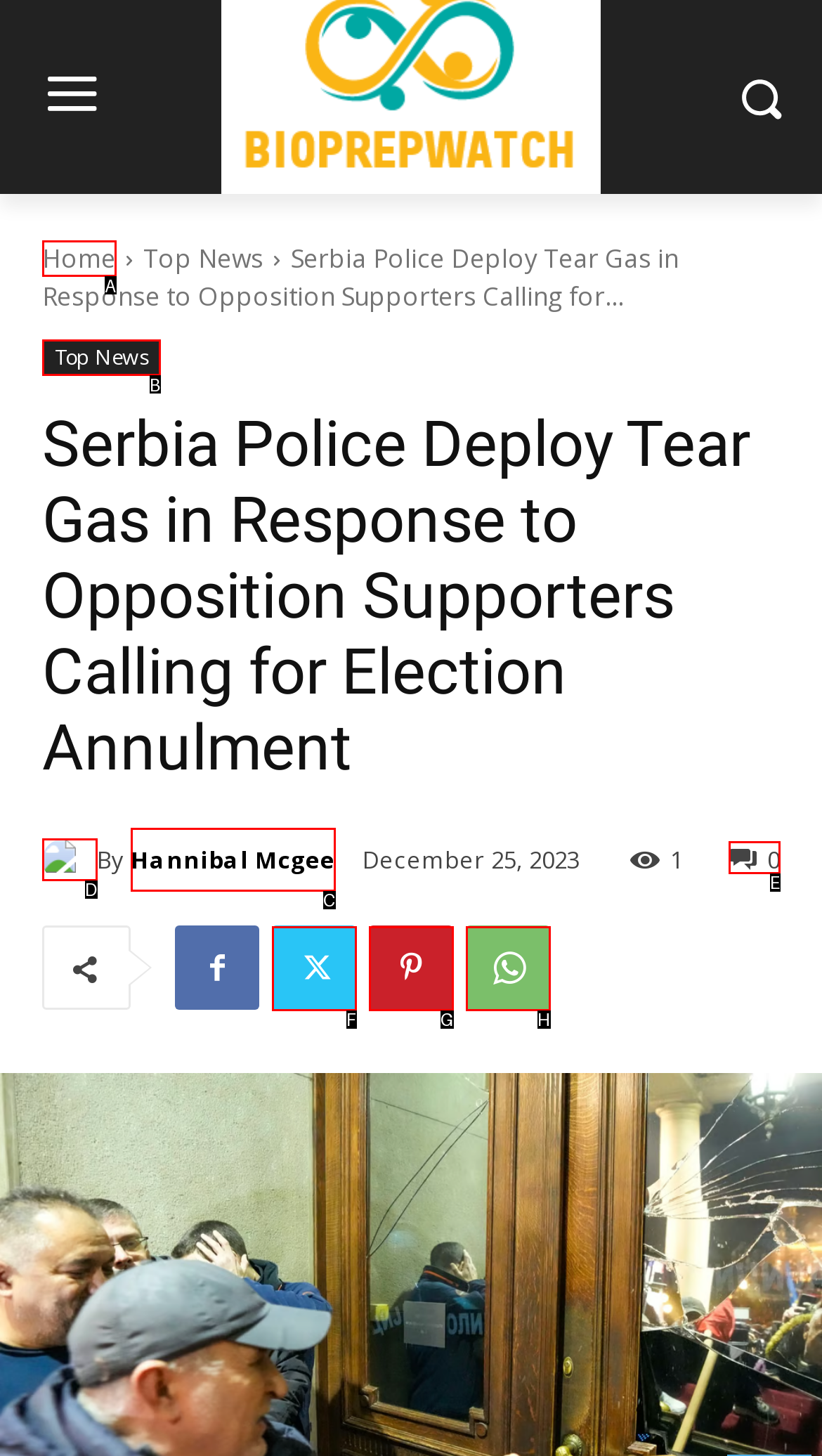Identify the correct UI element to click on to achieve the task: Share the article. Provide the letter of the appropriate element directly from the available choices.

E